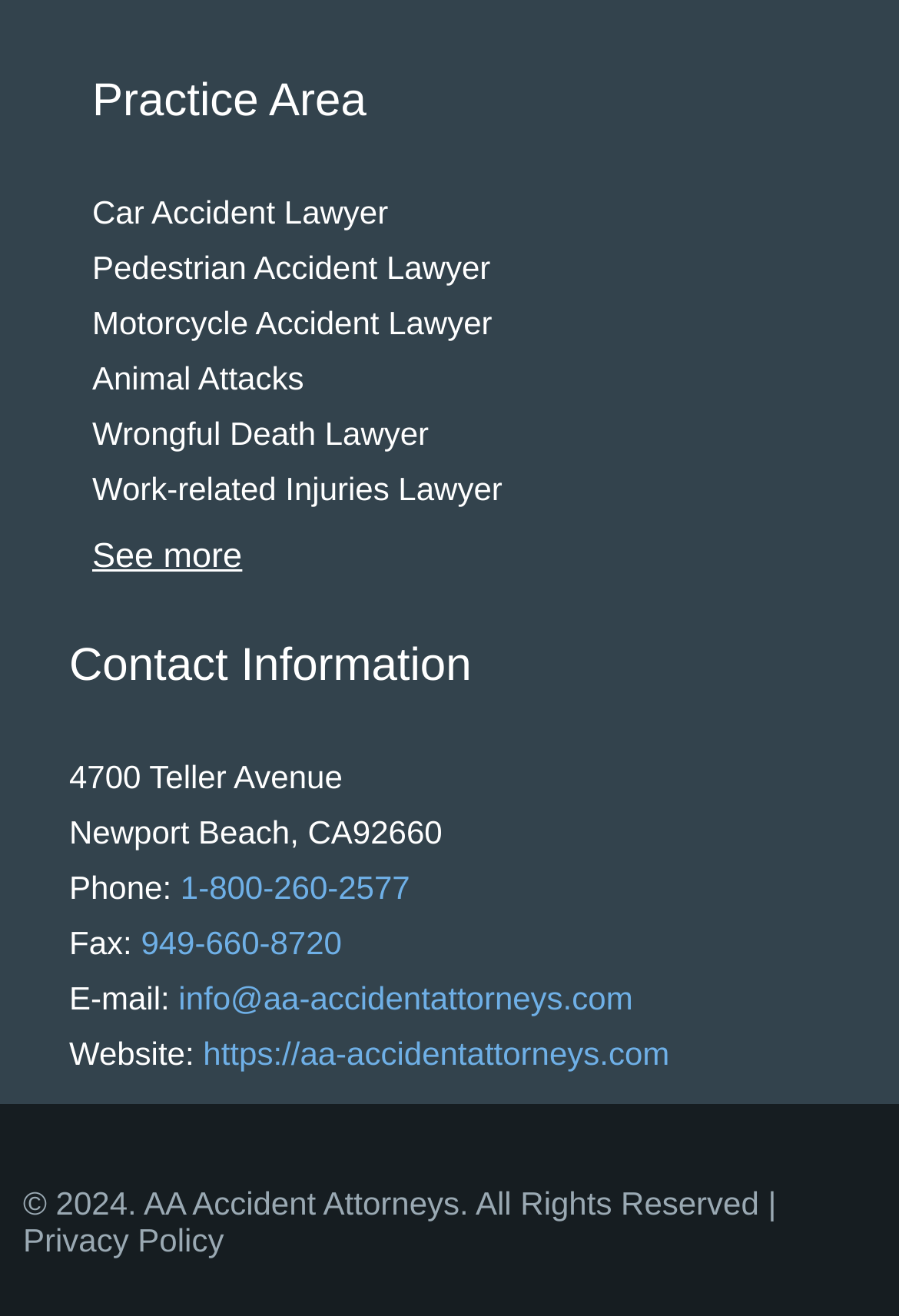Provide a one-word or one-phrase answer to the question:
What is the address of the law firm?

4700 Teller Avenue, Newport Beach, CA 92660